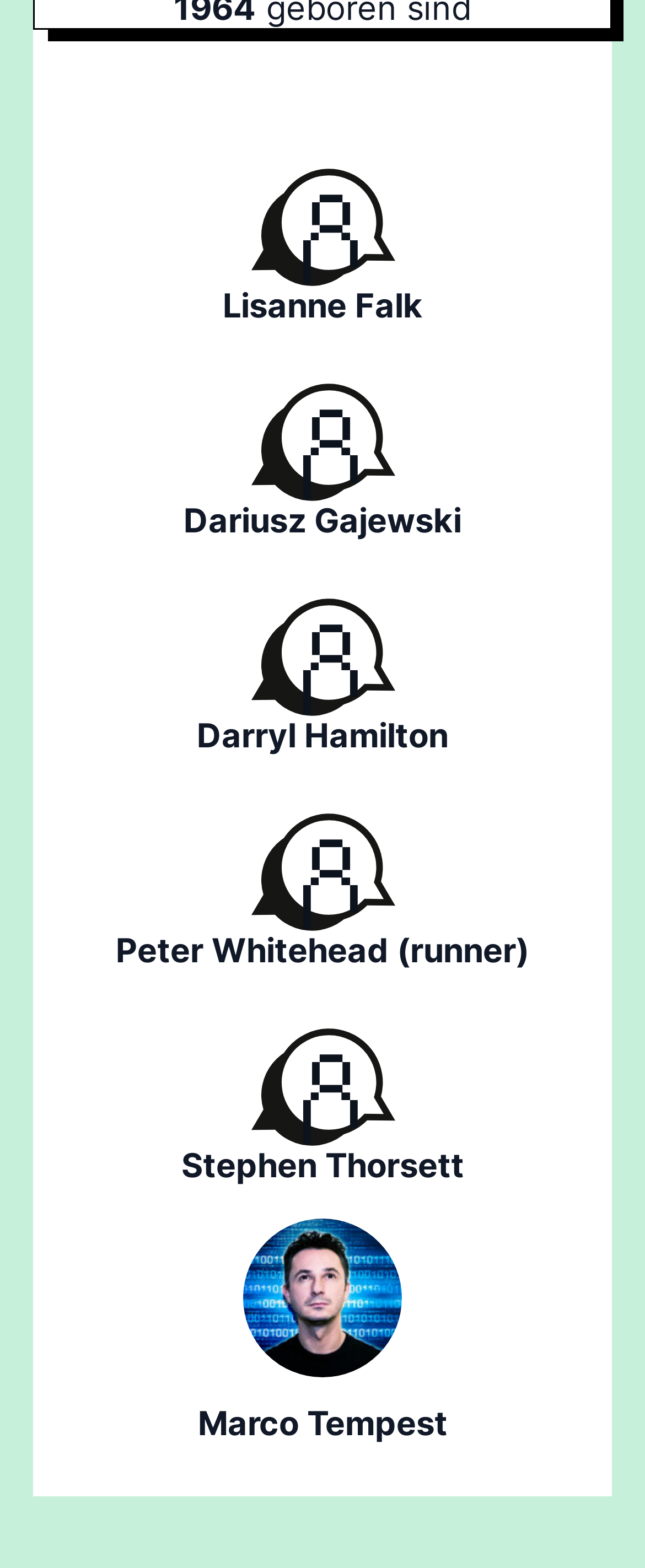How many images are on the page?
Answer the question with just one word or phrase using the image.

6